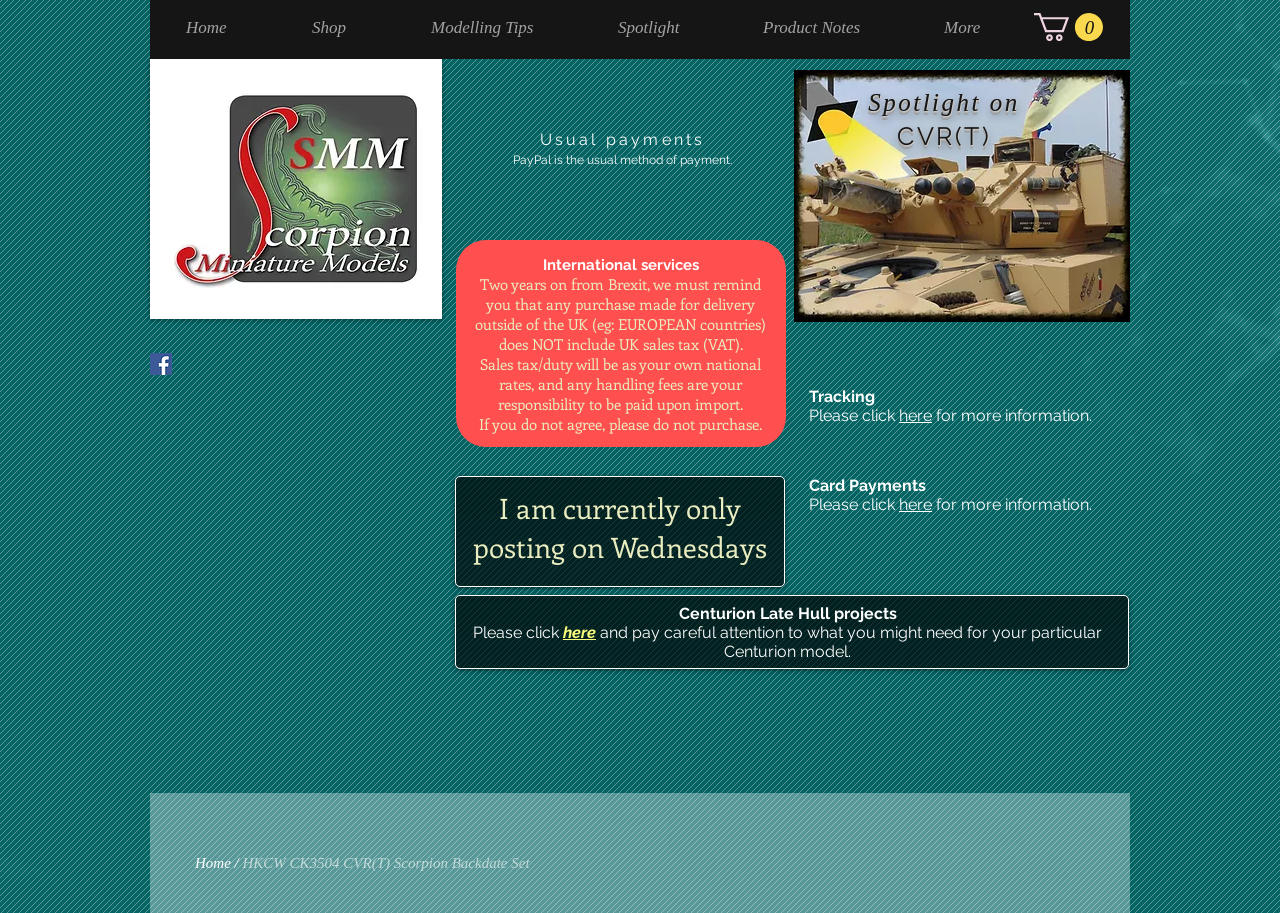Create a full and detailed caption for the entire webpage.

This webpage is about a product called "HKCW CK3504 CVR(T) Scorpion Backdate Set" and appears to be an e-commerce site. At the top left, there is a navigation menu with links to "Home", "Shop", "Modelling Tips", "Spotlight", "Product Notes", and "More". Next to the navigation menu, there is a cart icon with a button labeled "Cart with 0 items". 

On the top right, there is a logo image of "SMM" and a link to the "Spotlight on" section. Below the logo, there are two headings: "Spotlight on" and "CVR(T)". 

In the middle of the page, there are several sections of text. One section discusses payment methods, stating that PayPal is the usual method of payment. Another section talks about international services, explaining that sales tax and duty will be the responsibility of the buyer for deliveries outside of the UK. 

There is also a social media bar on the left side of the page with a Facebook icon. Below the social media bar, there are sections of text about tracking, card payments, and Centurion Late Hull projects, each with a link to "here" for more information. 

At the bottom of the page, there is a breadcrumb navigation with links to "Home" and the current page, "HKCW CK3504 CVR(T) Scorpion Backdate Set".